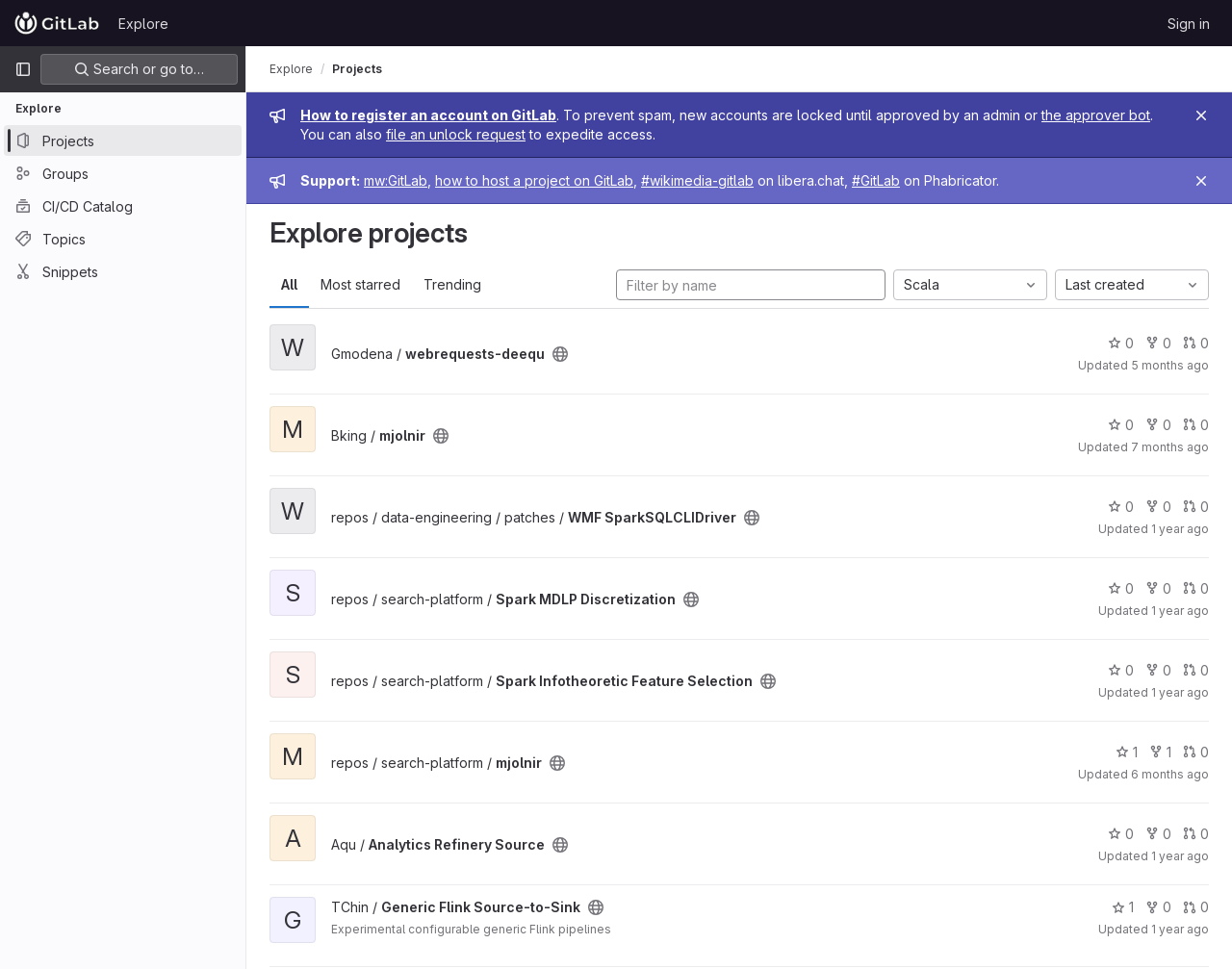Locate the bounding box of the UI element based on this description: "Last created". Provide four float numbers between 0 and 1 as [left, top, right, bottom].

[0.856, 0.278, 0.981, 0.31]